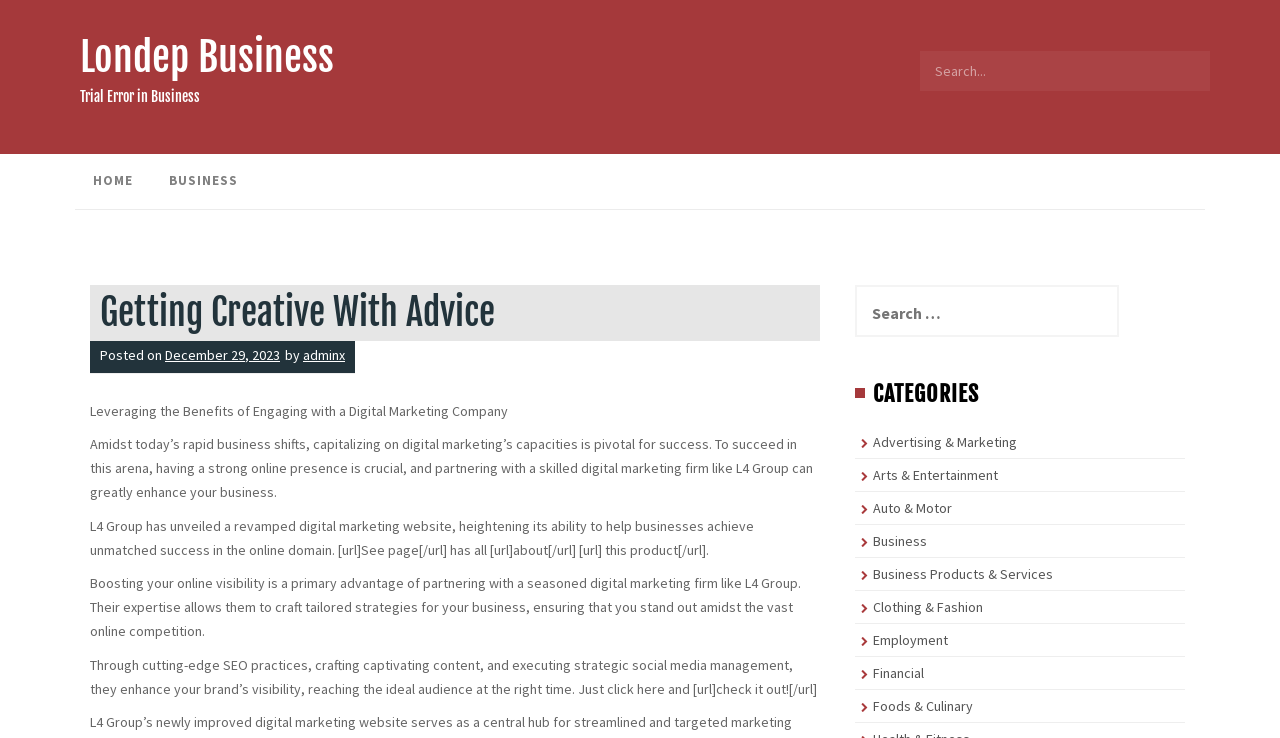Please respond to the question with a concise word or phrase:
What is the name of the business?

Londep Business